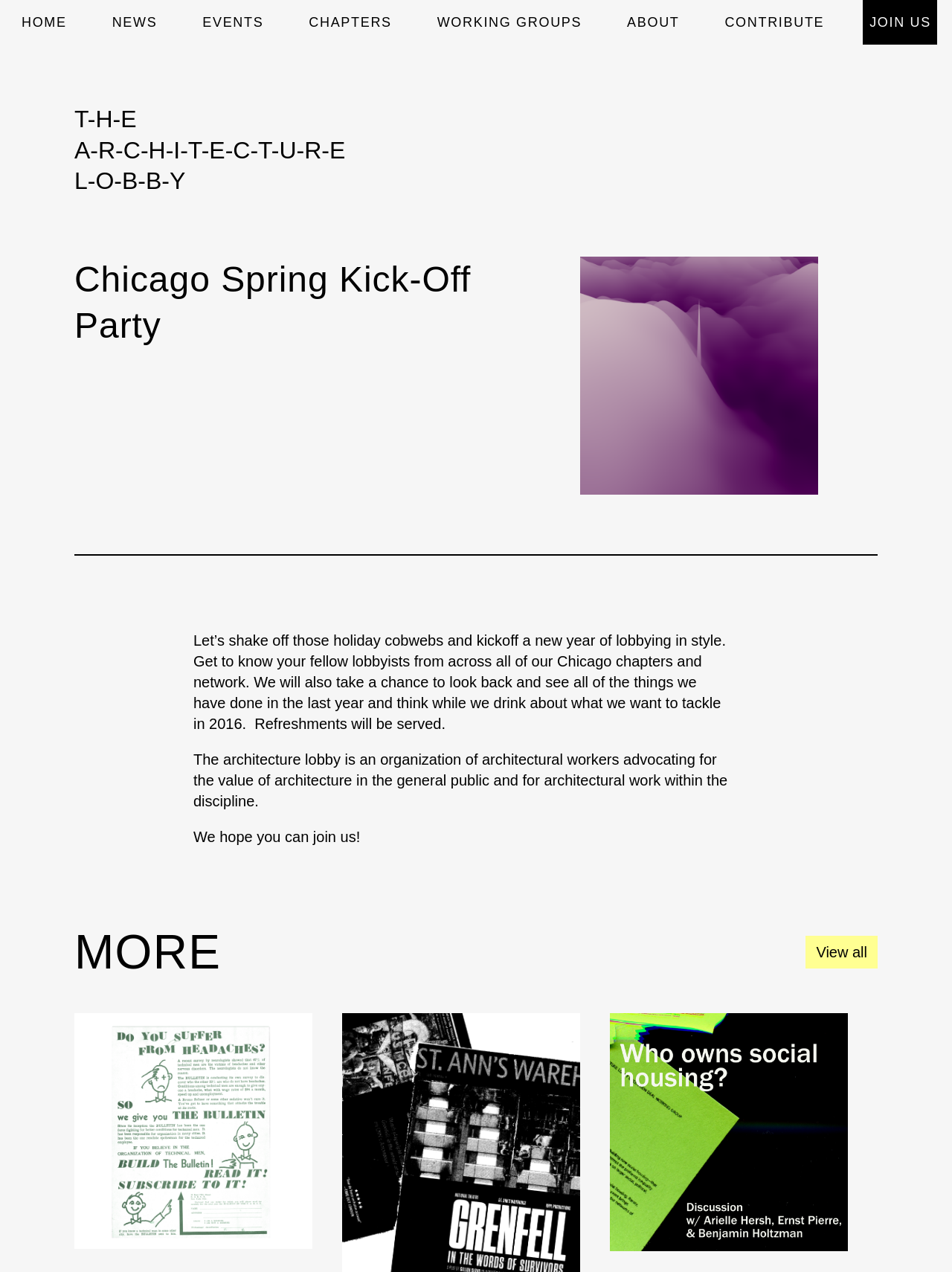Pinpoint the bounding box coordinates of the clickable element needed to complete the instruction: "Read more about The Architecture Lobby". The coordinates should be provided as four float numbers between 0 and 1: [left, top, right, bottom].

[0.203, 0.591, 0.764, 0.636]